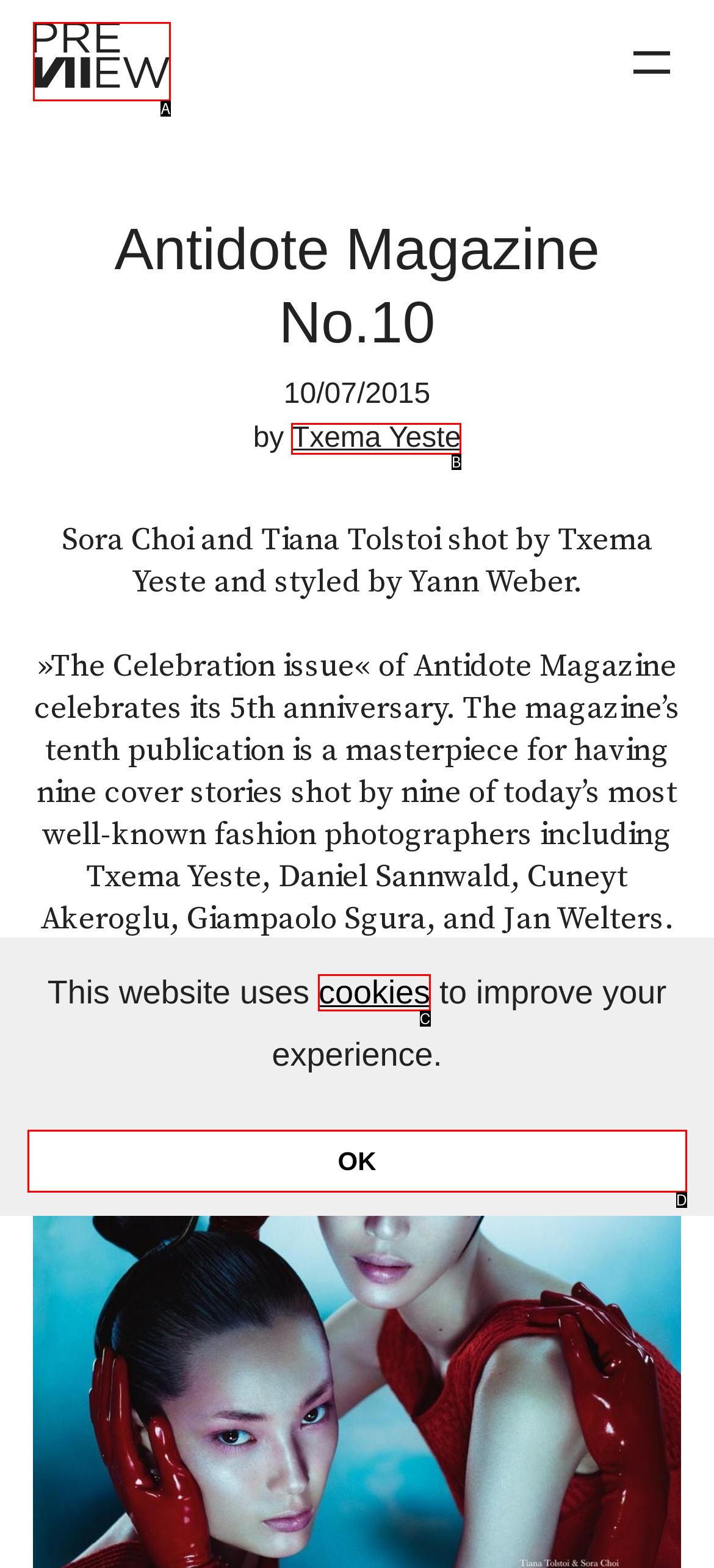Select the HTML element that fits the following description: alt="Previiew Logo"
Provide the letter of the matching option.

A